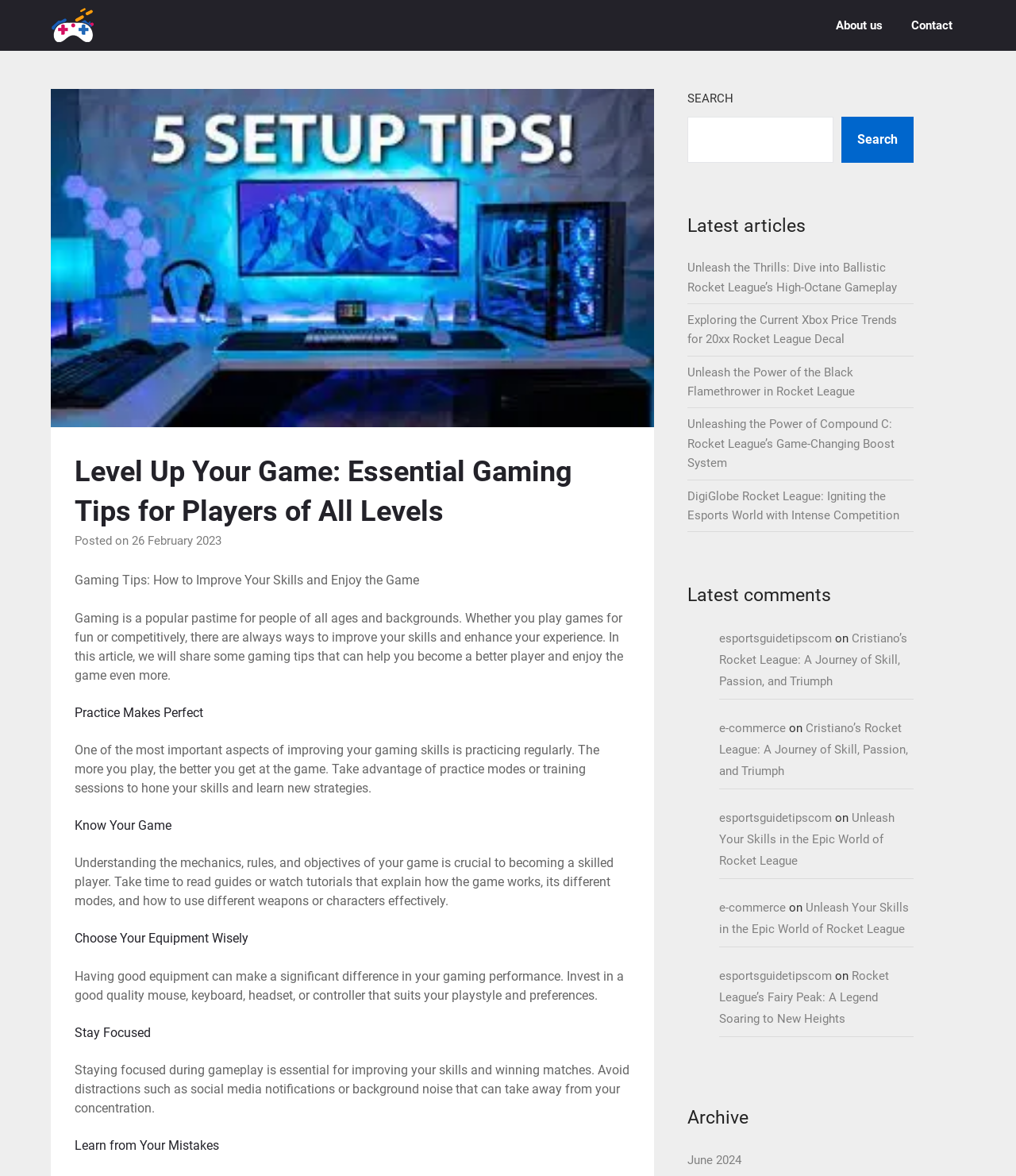Generate the title text from the webpage.

Level Up Your Game: Essential Gaming Tips for Players of All Levels